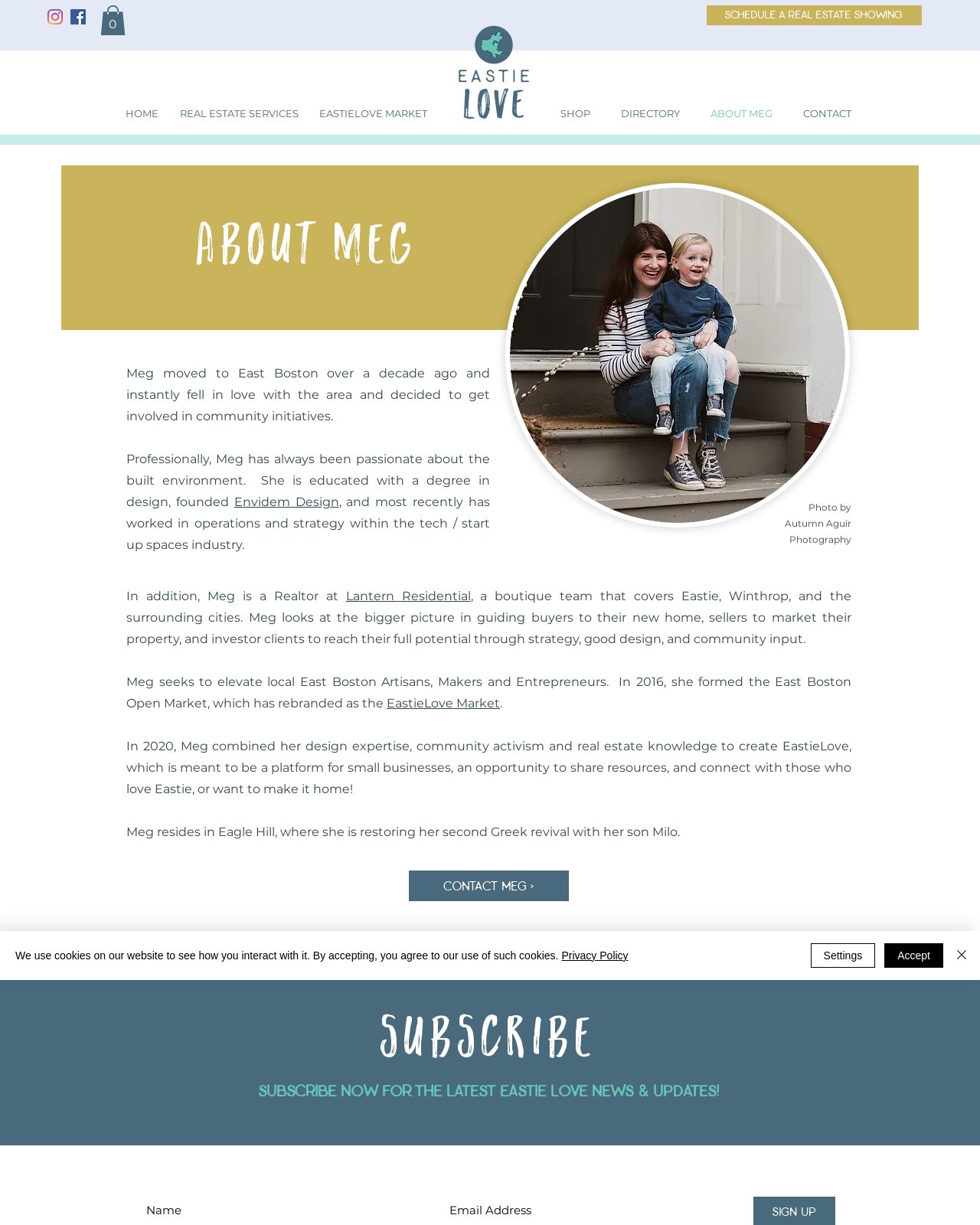Find the bounding box coordinates of the area that needs to be clicked in order to achieve the following instruction: "Schedule a real estate showing". The coordinates should be specified as four float numbers between 0 and 1, i.e., [left, top, right, bottom].

[0.721, 0.004, 0.94, 0.021]